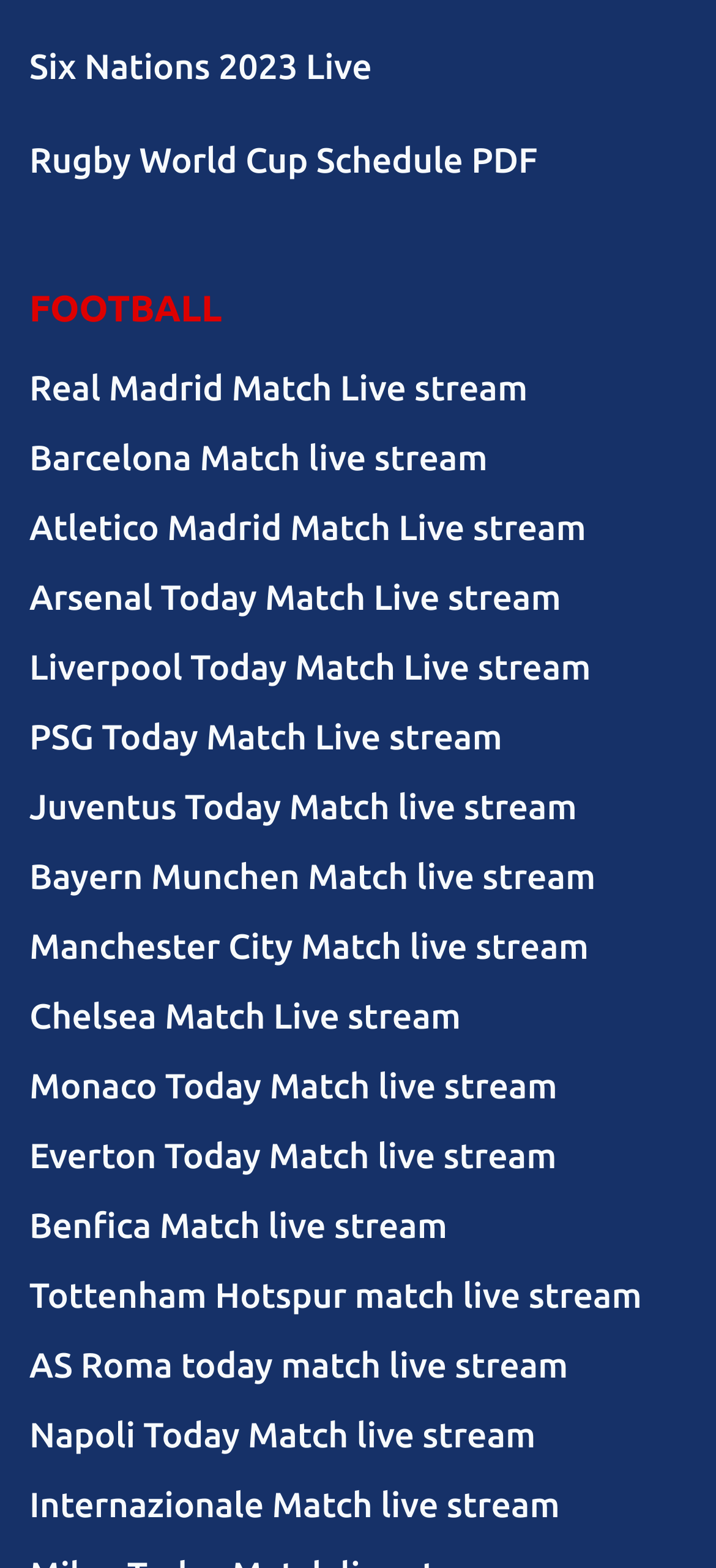Answer this question using a single word or a brief phrase:
Are there any teams from the same city?

Yes